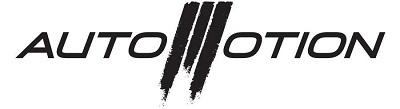Offer an in-depth caption for the image presented.

The image displays the logo of "Automotion Classics," a business specializing in classic car restorations and sales. The logo features the word "AUTOMOTION" in a bold, modern font, with stylized lines that evoke a sense of speed and movement. The distinct design highlights their focus on automotive excellence and innovation. This brand is associated with a range of services, including restoring vintage vehicles and customizing them to meet client specifications. The presence of such a logo signals a commitment to high-quality craftsmanship in the classic car community.